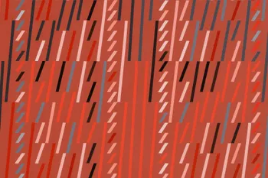Please provide a short answer using a single word or phrase for the question:
What themes does the exhibition 'Gloria Klein: Unbinding Unwinding' explore?

Spatial perception and geometric abstraction